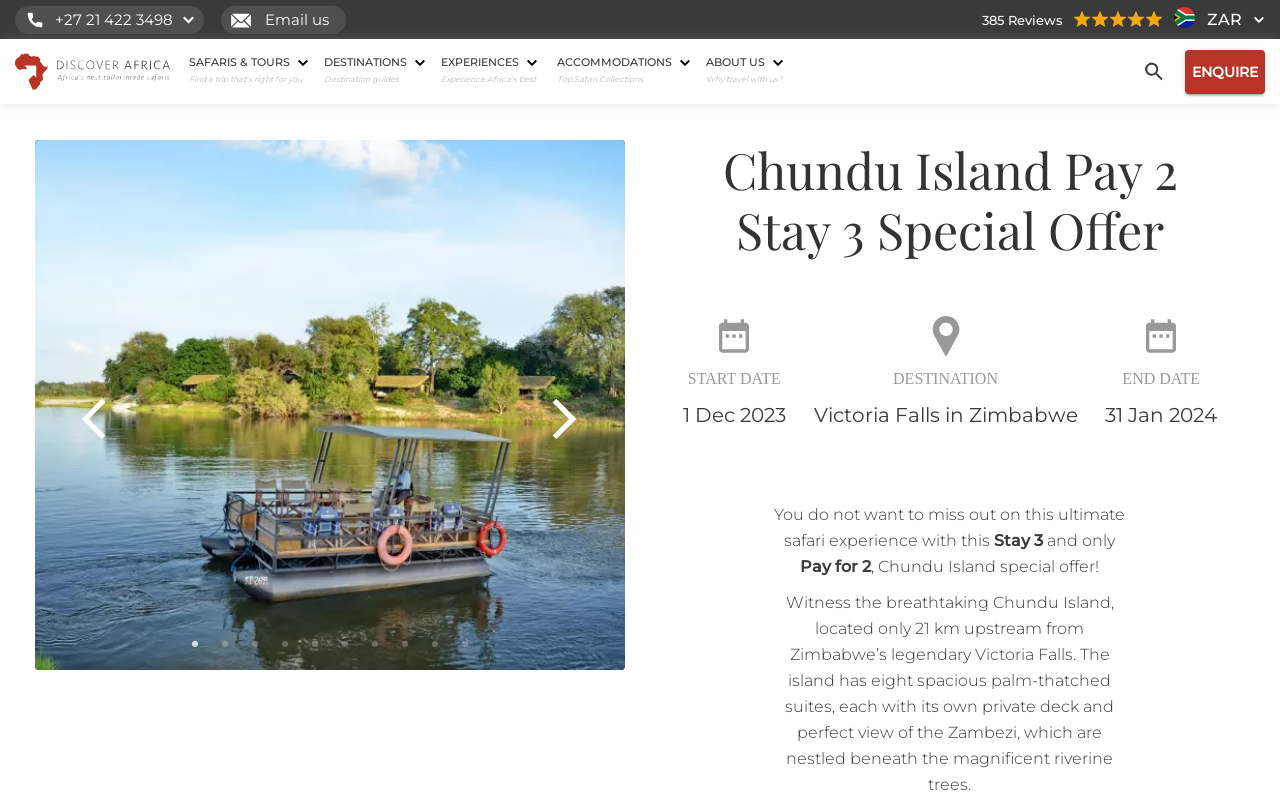Determine the bounding box coordinates of the clickable area required to perform the following instruction: "Call +27 21 422 3498". The coordinates should be represented as four float numbers between 0 and 1: [left, top, right, bottom].

[0.043, 0.012, 0.135, 0.036]